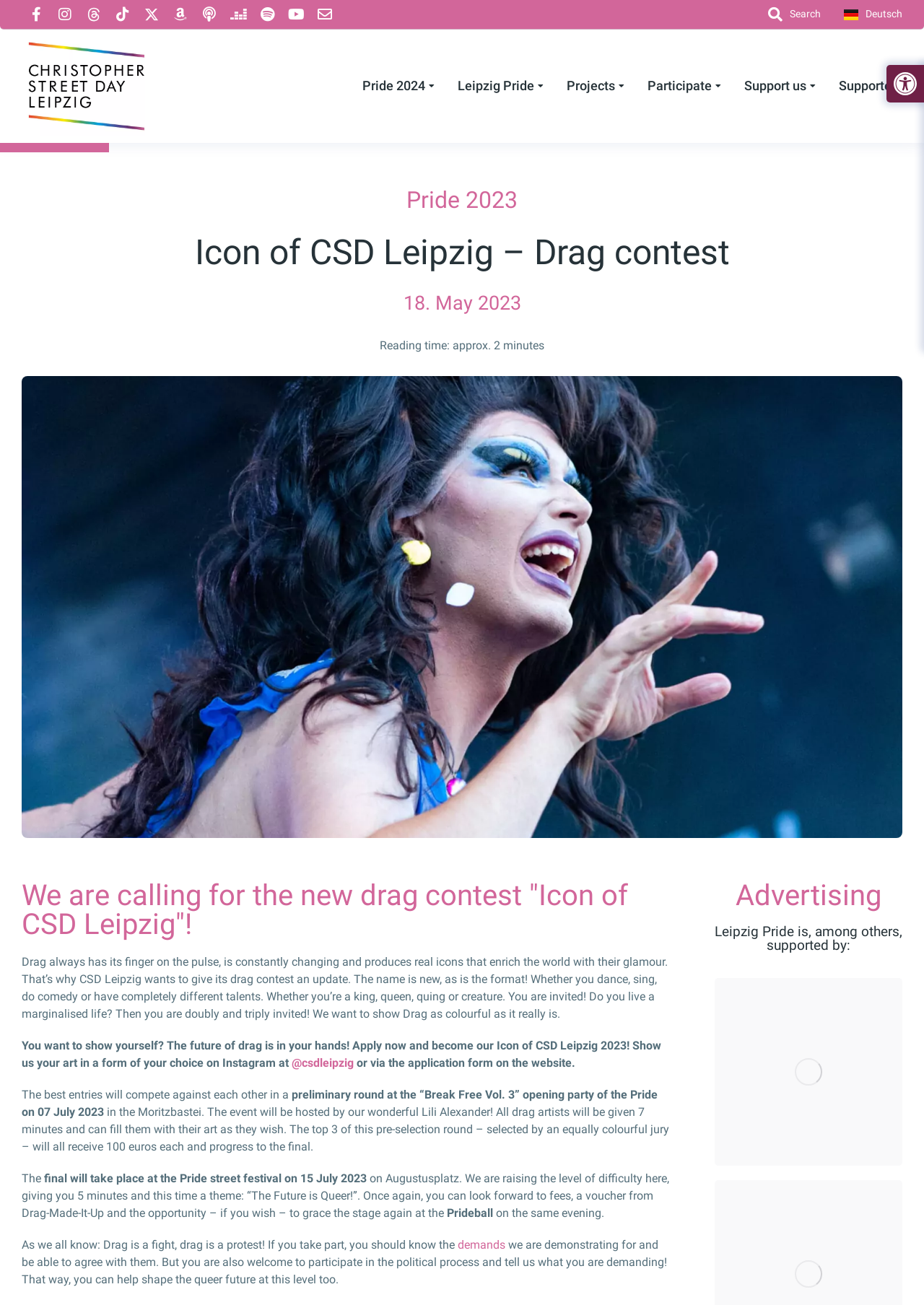Please analyze the image and provide a thorough answer to the question:
What is the purpose of the drag contest?

The purpose of the drag contest can be inferred from the text 'We want to show Drag as colourful as it really is.' which is located in the middle of the webpage, indicating that the contest aims to showcase the diversity and richness of drag culture.